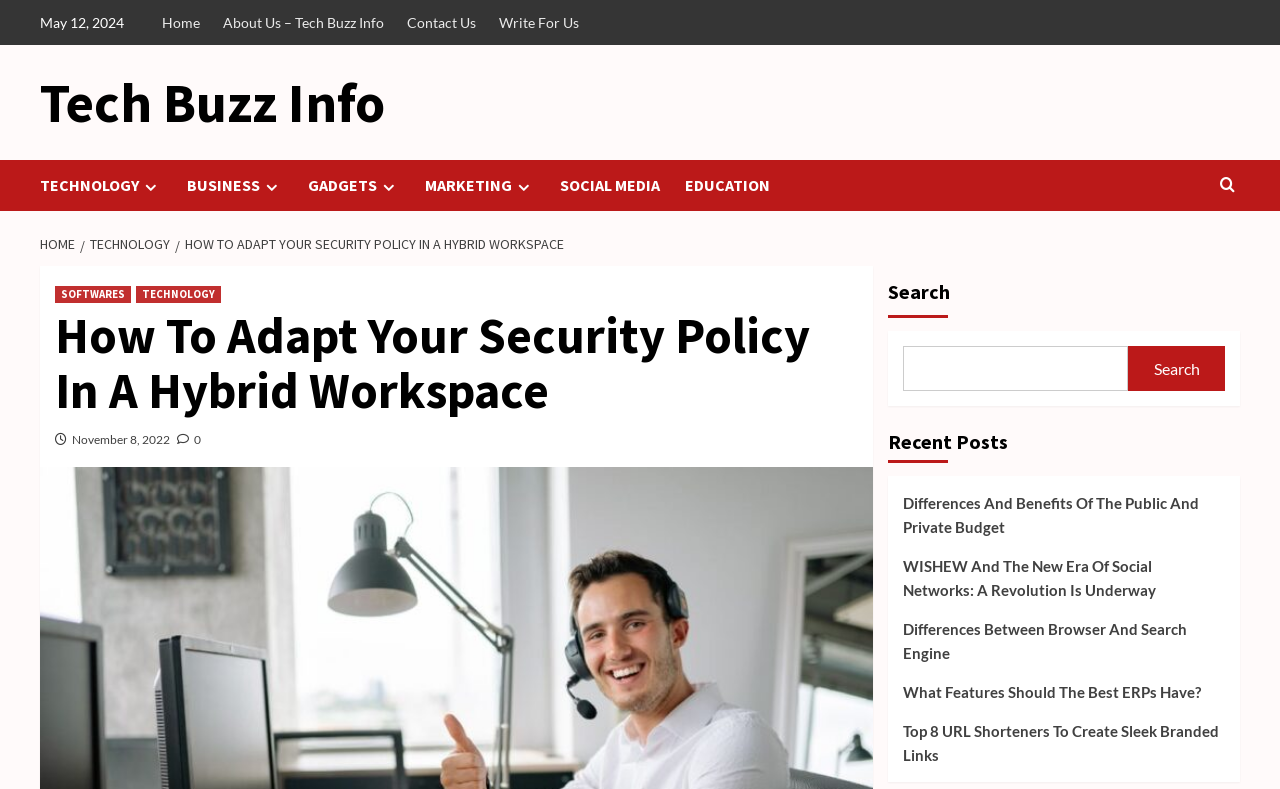Predict the bounding box coordinates of the UI element that matches this description: "Contact Us". The coordinates should be in the format [left, top, right, bottom] with each value between 0 and 1.

[0.31, 0.0, 0.38, 0.057]